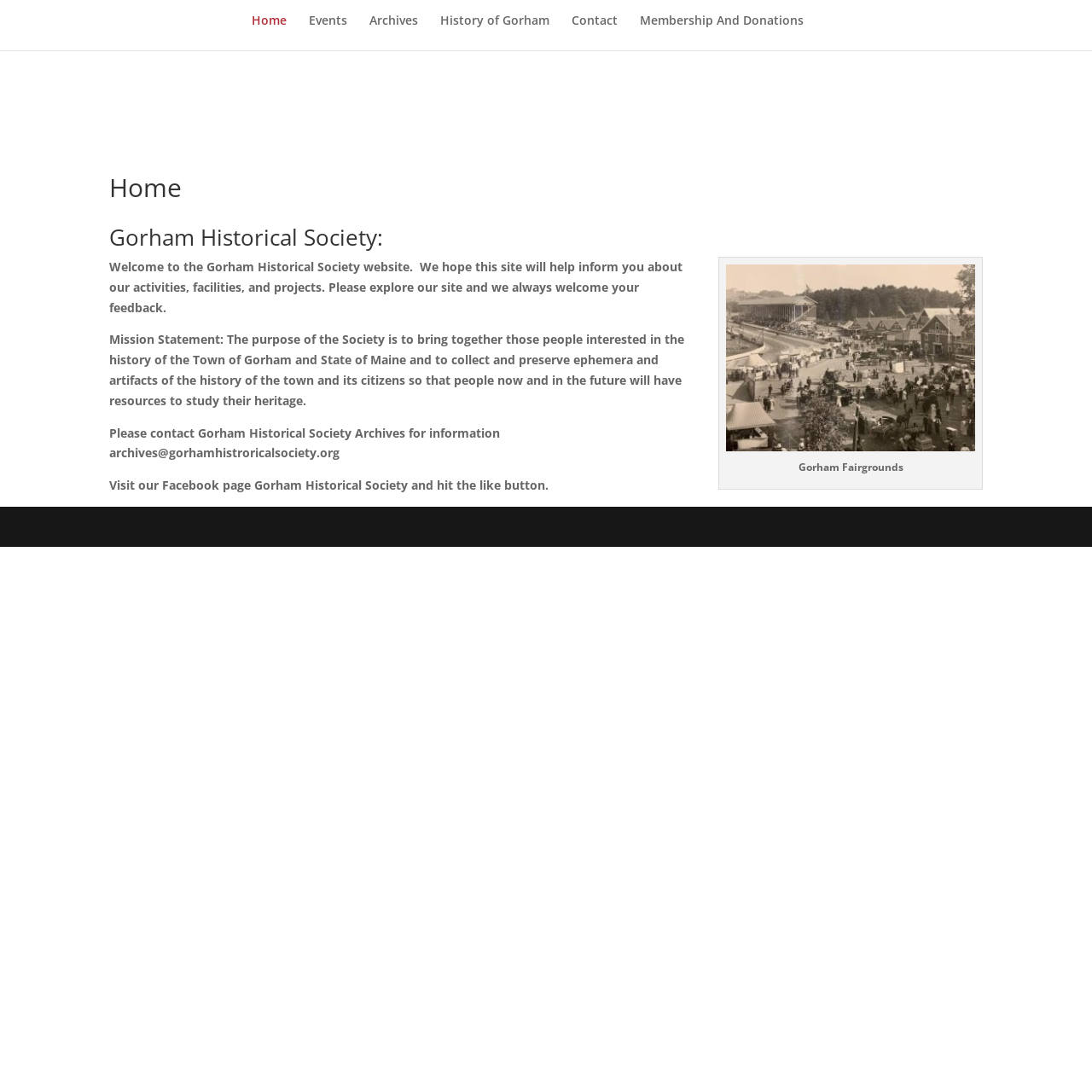What is the purpose of the society?
Based on the image, answer the question with as much detail as possible.

I found the answer by reading the mission statement of the society, which is 'to bring together those people interested in the history of the Town of Gorham and State of Maine and to collect and preserve ephemera and artifacts of the history of the town and its citizens'.